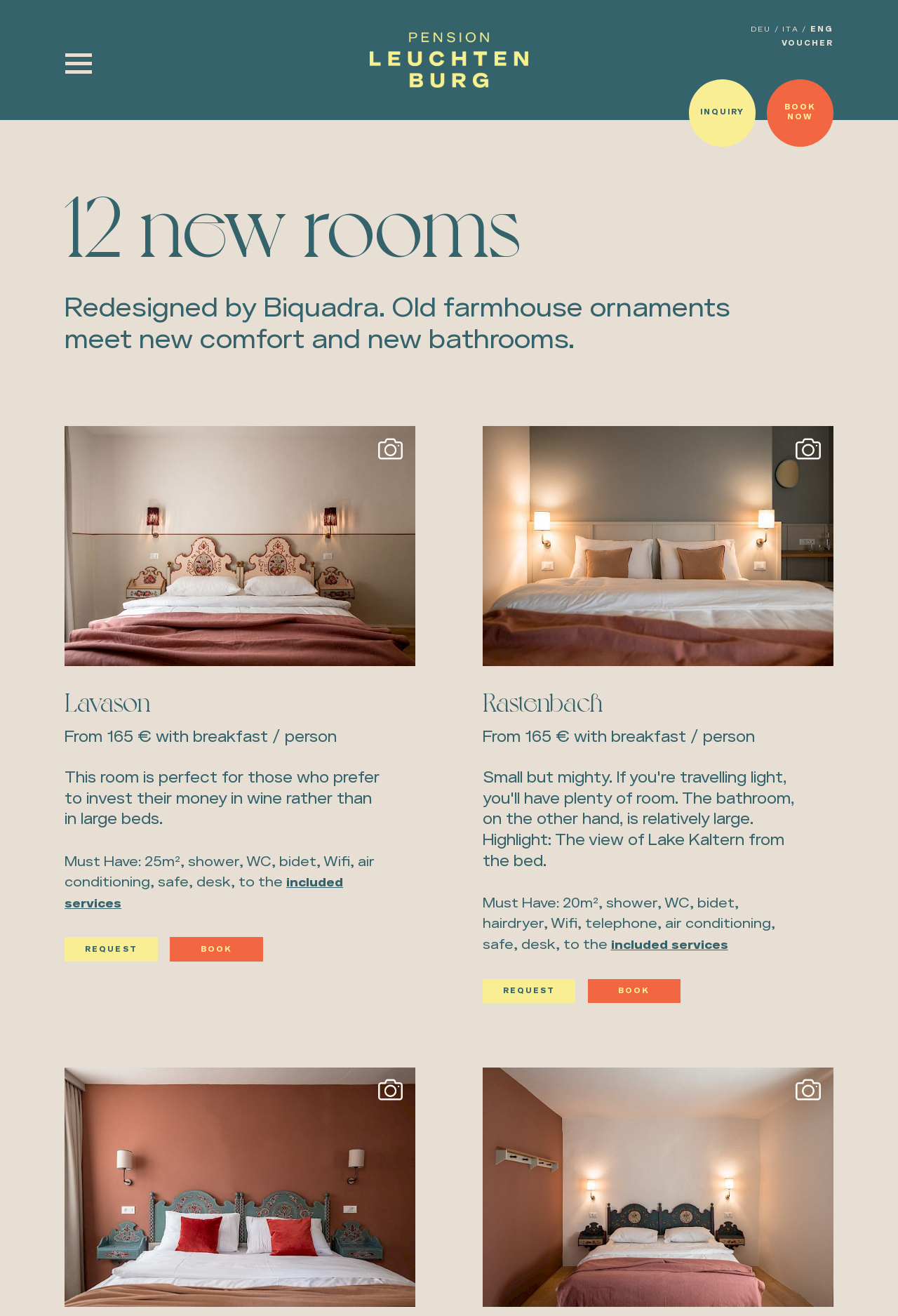Determine the bounding box coordinates for the clickable element required to fulfill the instruction: "Book a room now". Provide the coordinates as four float numbers between 0 and 1, i.e., [left, top, right, bottom].

[0.854, 0.074, 0.928, 0.092]